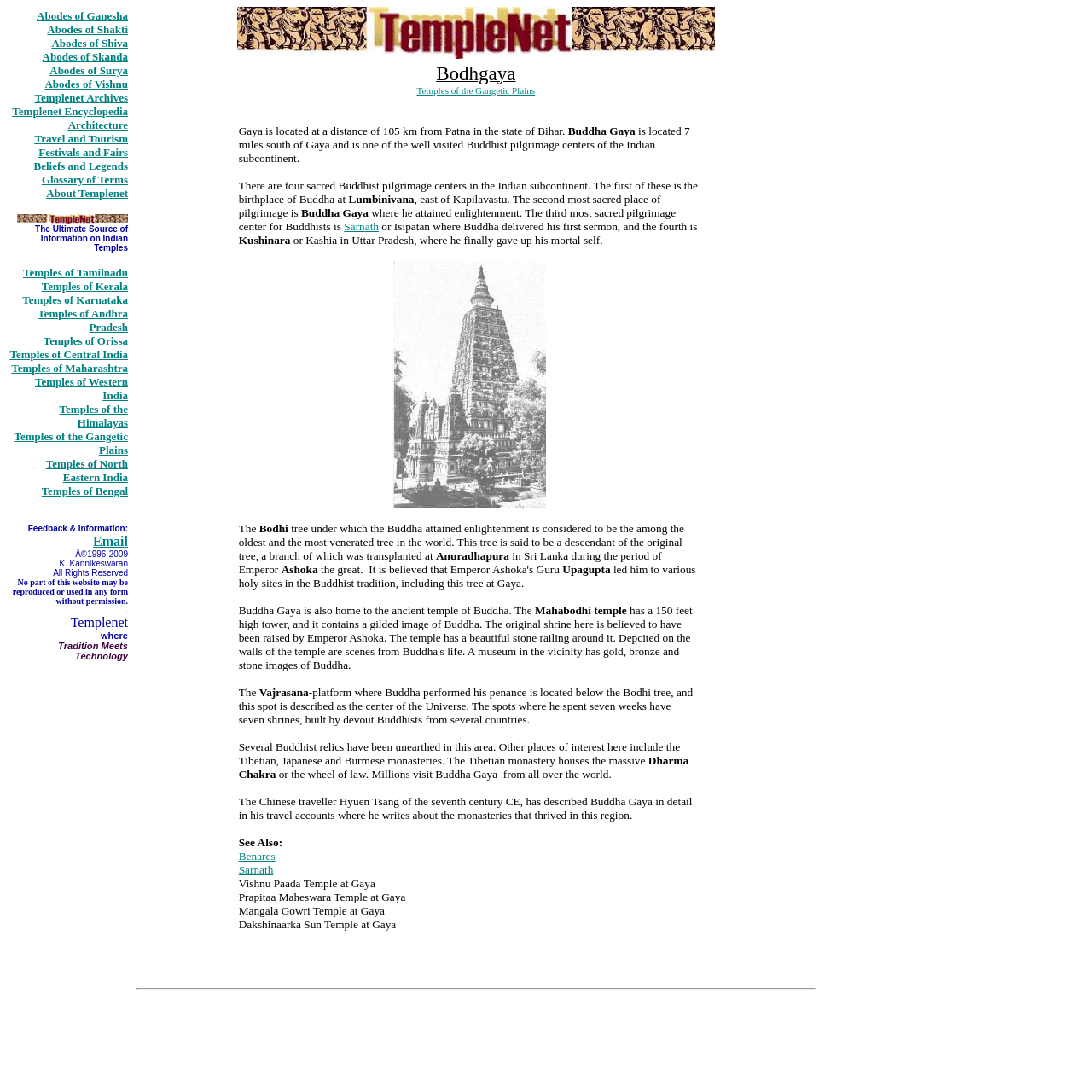Based on the element description Temples of North Eastern India, identify the bounding box coordinates for the UI element. The coordinates should be in the format (top-left x, top-left y, bottom-right x, bottom-right y) and within the 0 to 1 range.

[0.042, 0.419, 0.117, 0.443]